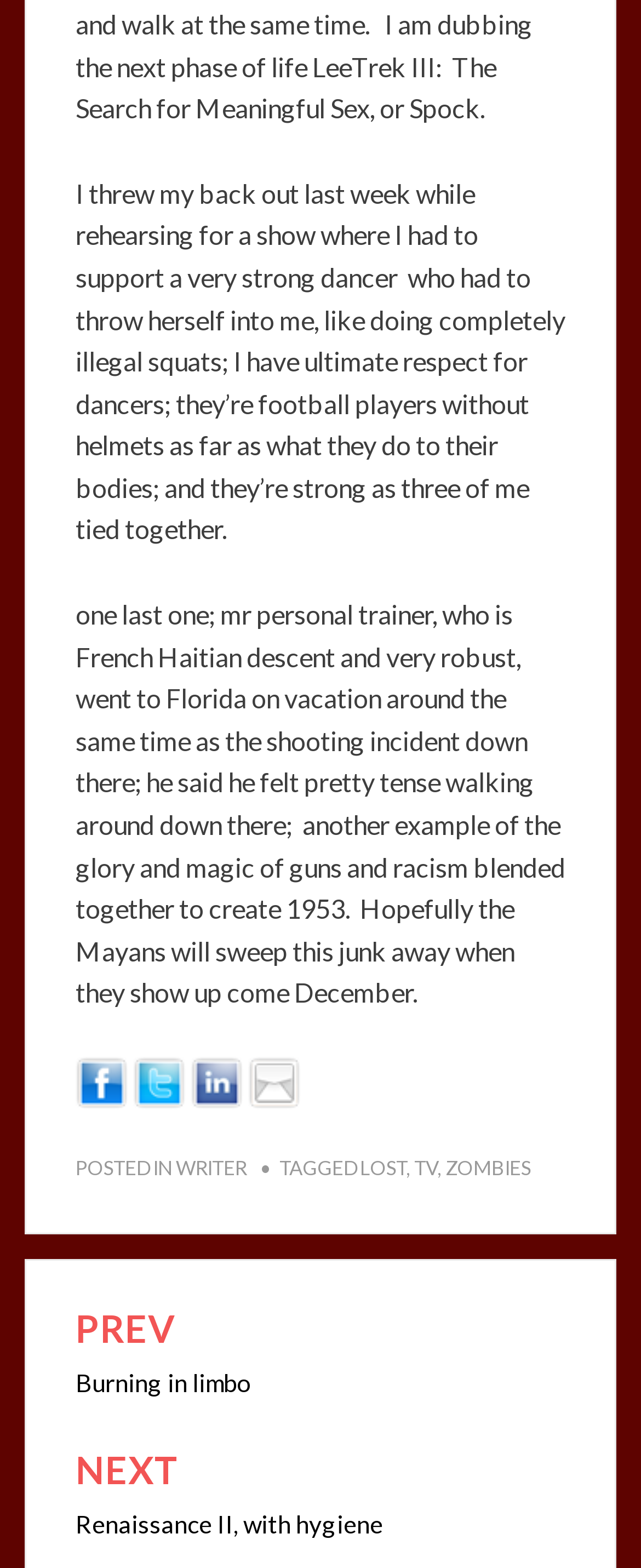Determine the bounding box coordinates of the UI element that matches the following description: "Prev Burning in limbo". The coordinates should be four float numbers between 0 and 1 in the format [left, top, right, bottom].

[0.118, 0.836, 0.882, 0.894]